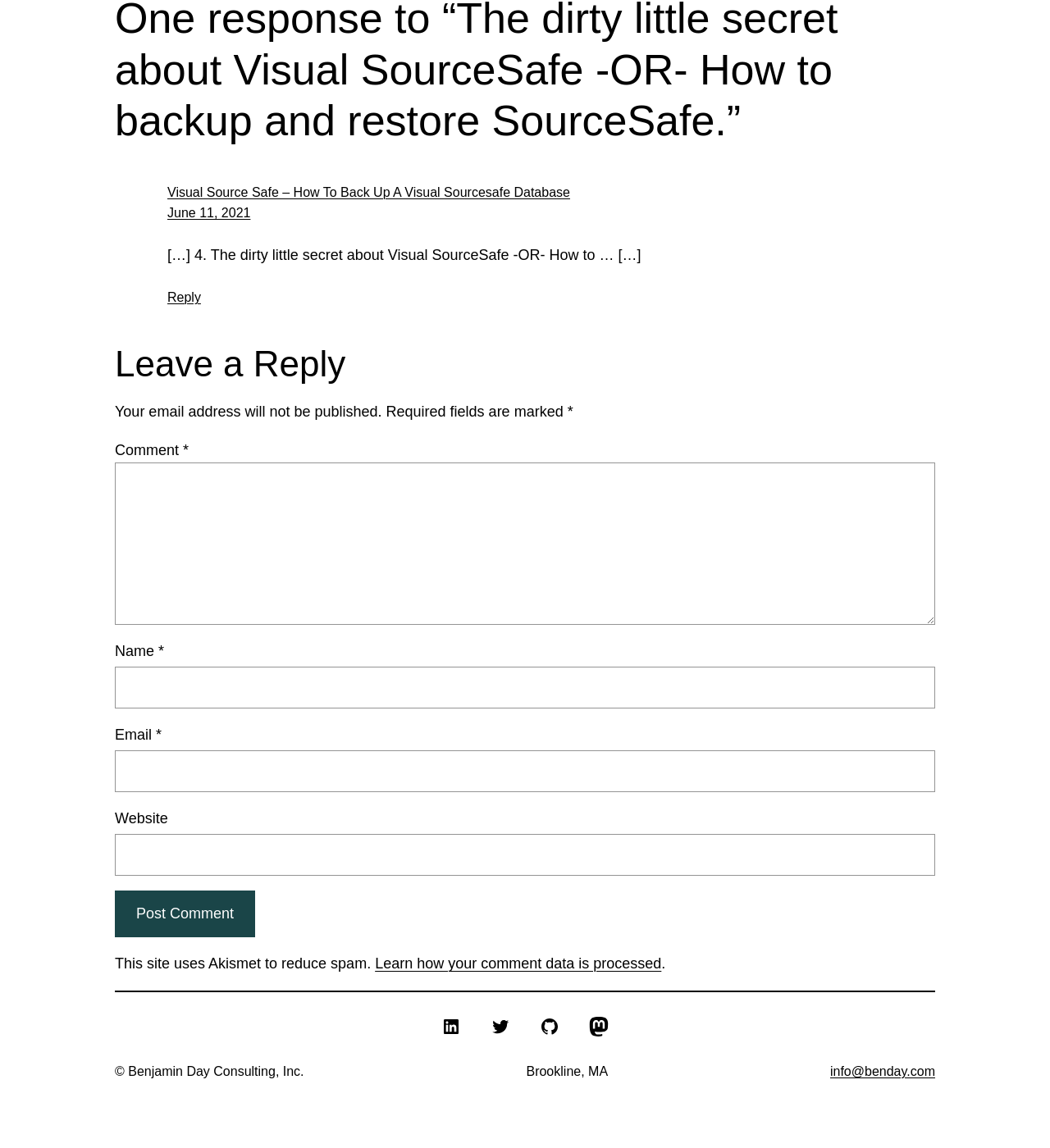Use a single word or phrase to respond to the question:
What is required to leave a reply?

Name, Email, Comment